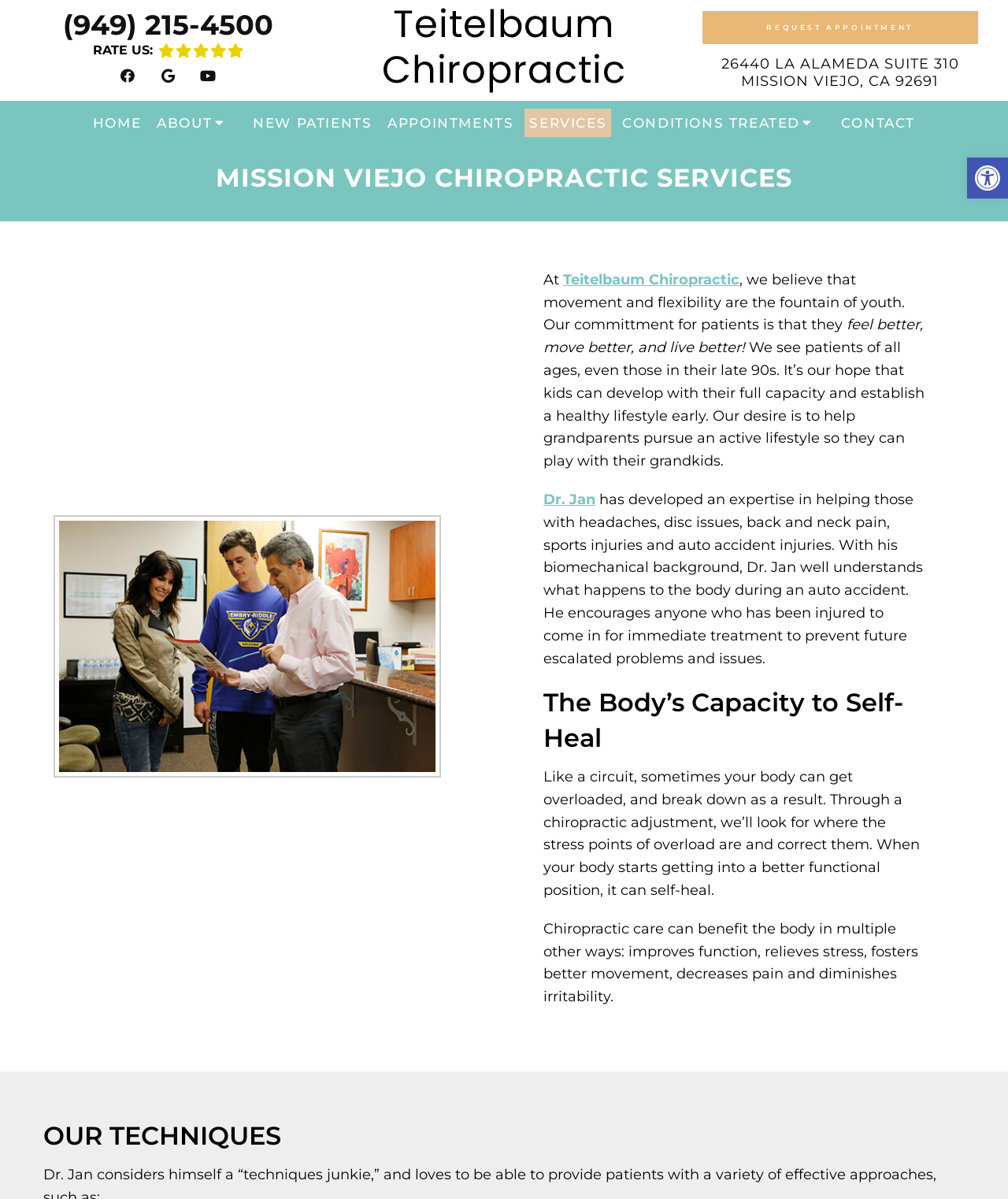What is the purpose of chiropractic care according to the webpage?
Provide an in-depth and detailed explanation in response to the question.

I found the purpose of chiropractic care by reading the static text that explains how chiropractic care can benefit the body in multiple ways, including improving function, relieving stress, fostering better movement, decreasing pain, and diminishing irritability.